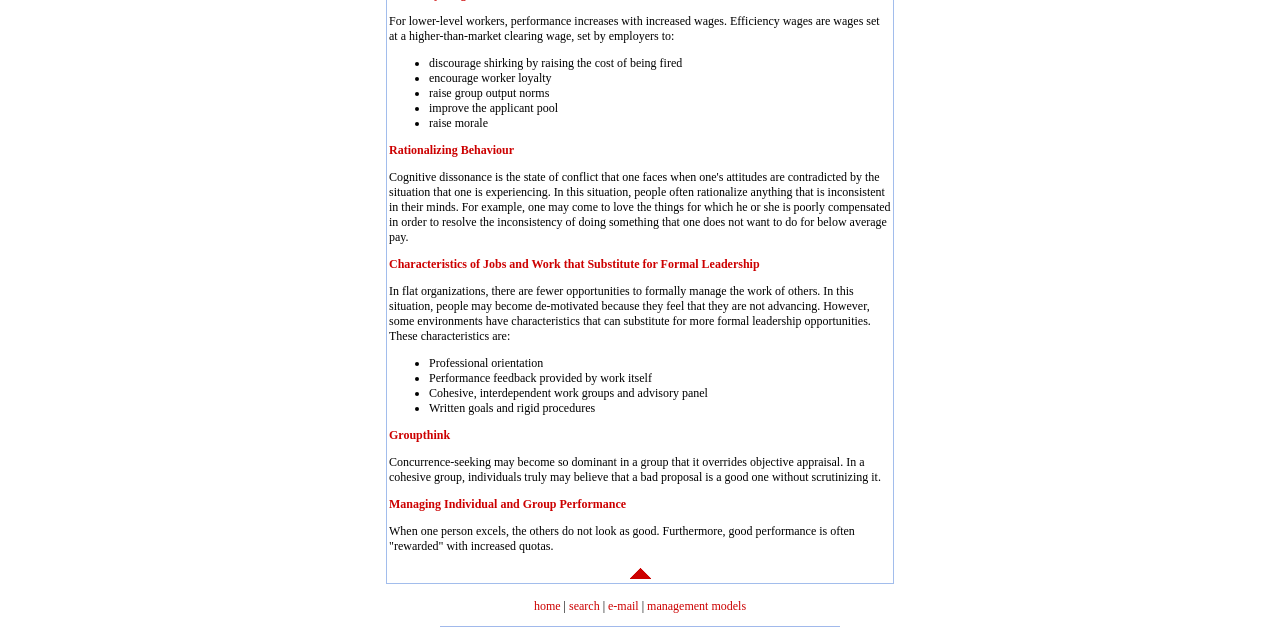Use a single word or phrase to answer the question: What is the last point of characteristics of jobs and work that substitute for formal leadership?

Written goals and rigid procedures